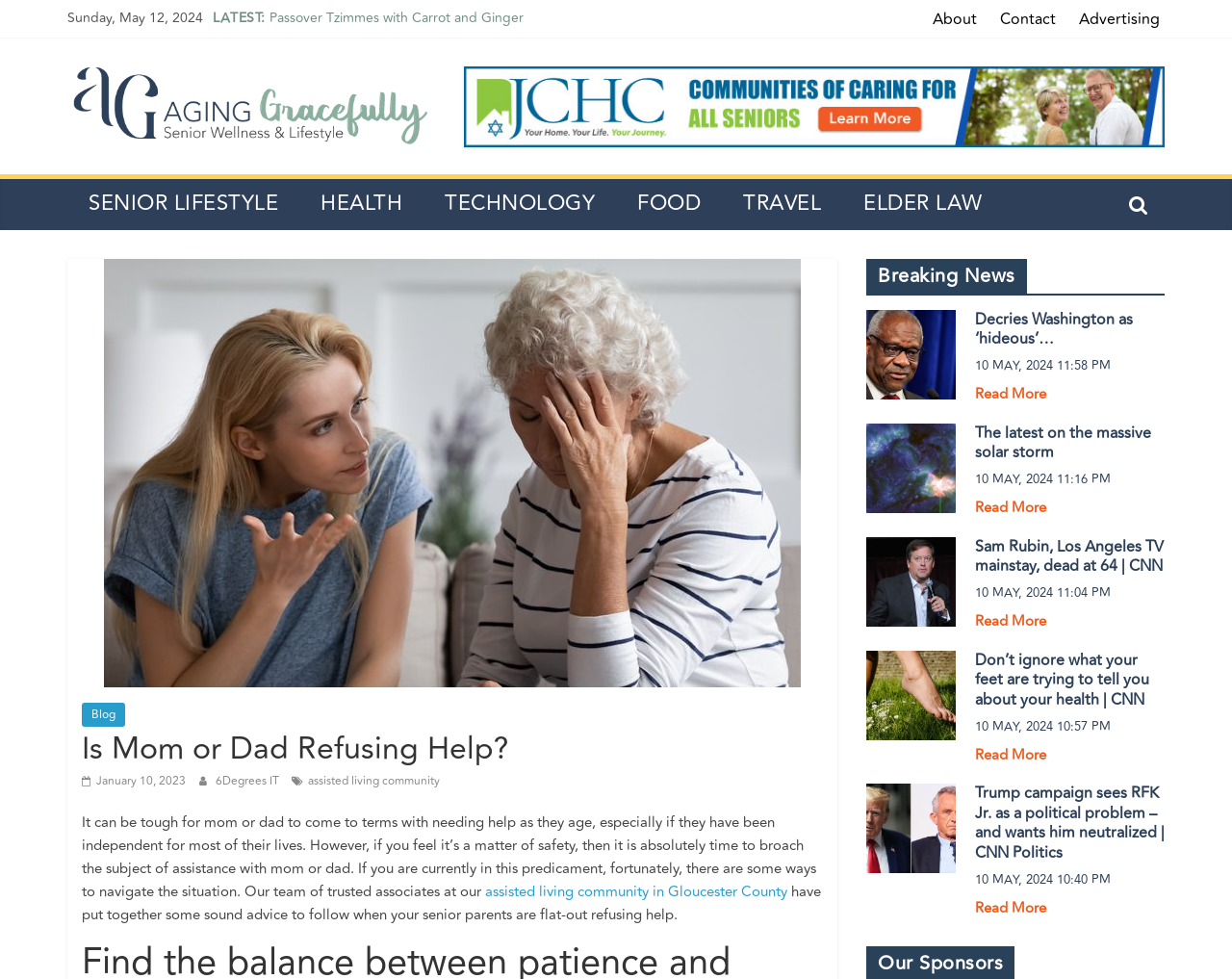Provide a brief response in the form of a single word or phrase:
What is the date of the latest news?

Sunday, May 12, 2024